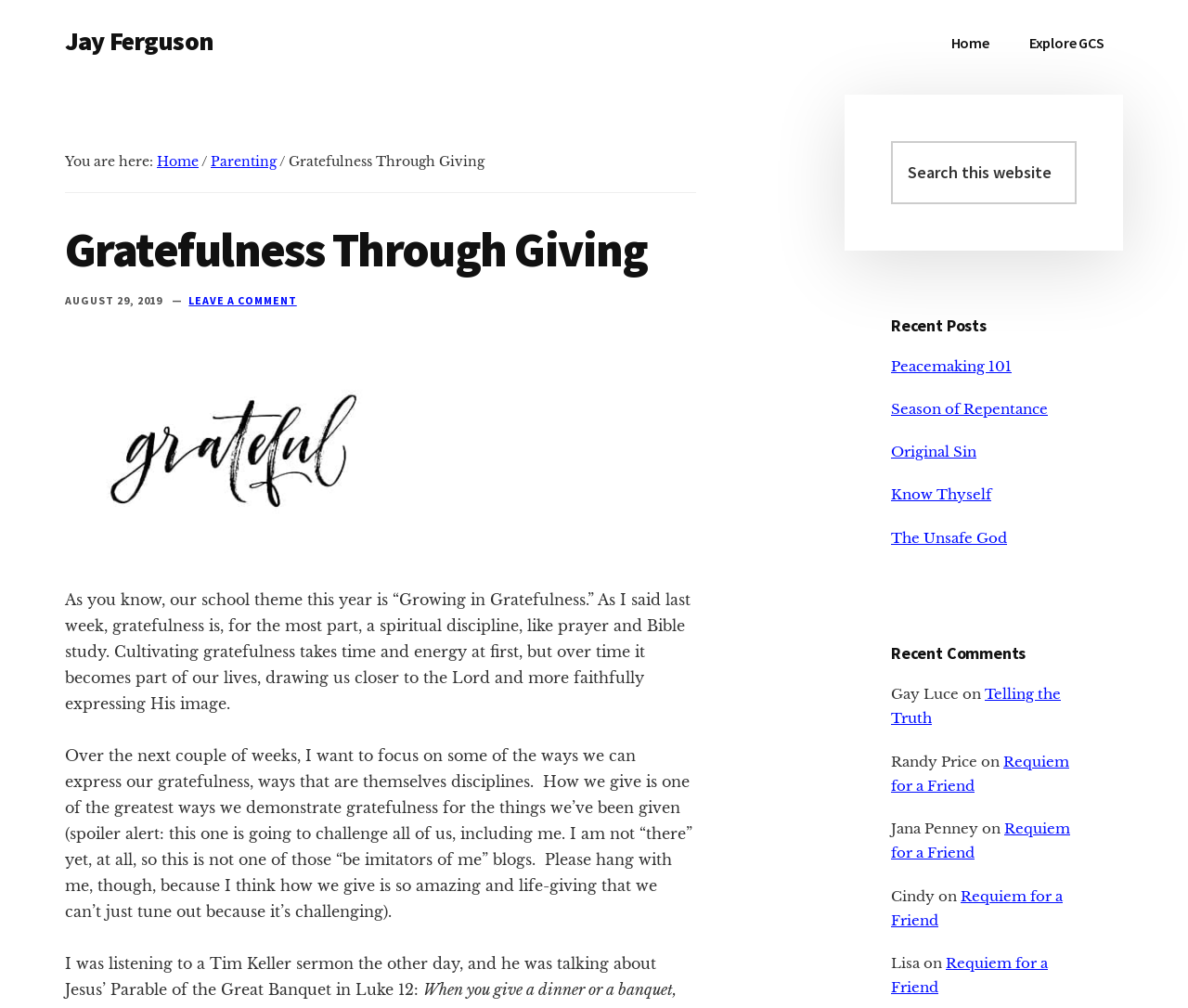Please identify the bounding box coordinates of the clickable element to fulfill the following instruction: "Click the 'Home' link". The coordinates should be four float numbers between 0 and 1, i.e., [left, top, right, bottom].

[0.785, 0.018, 0.848, 0.066]